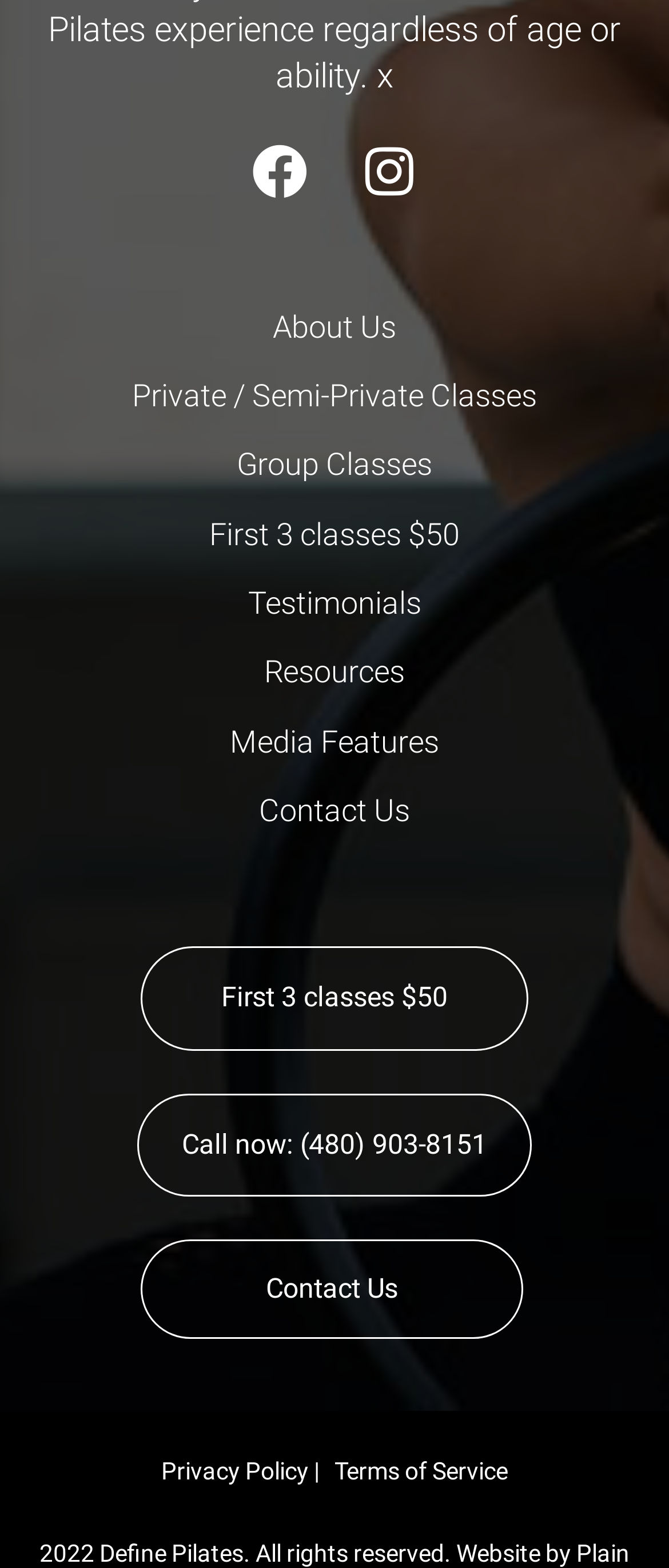Locate the bounding box coordinates of the clickable part needed for the task: "Learn about Private / Semi-Private Classes".

[0.026, 0.237, 0.974, 0.268]